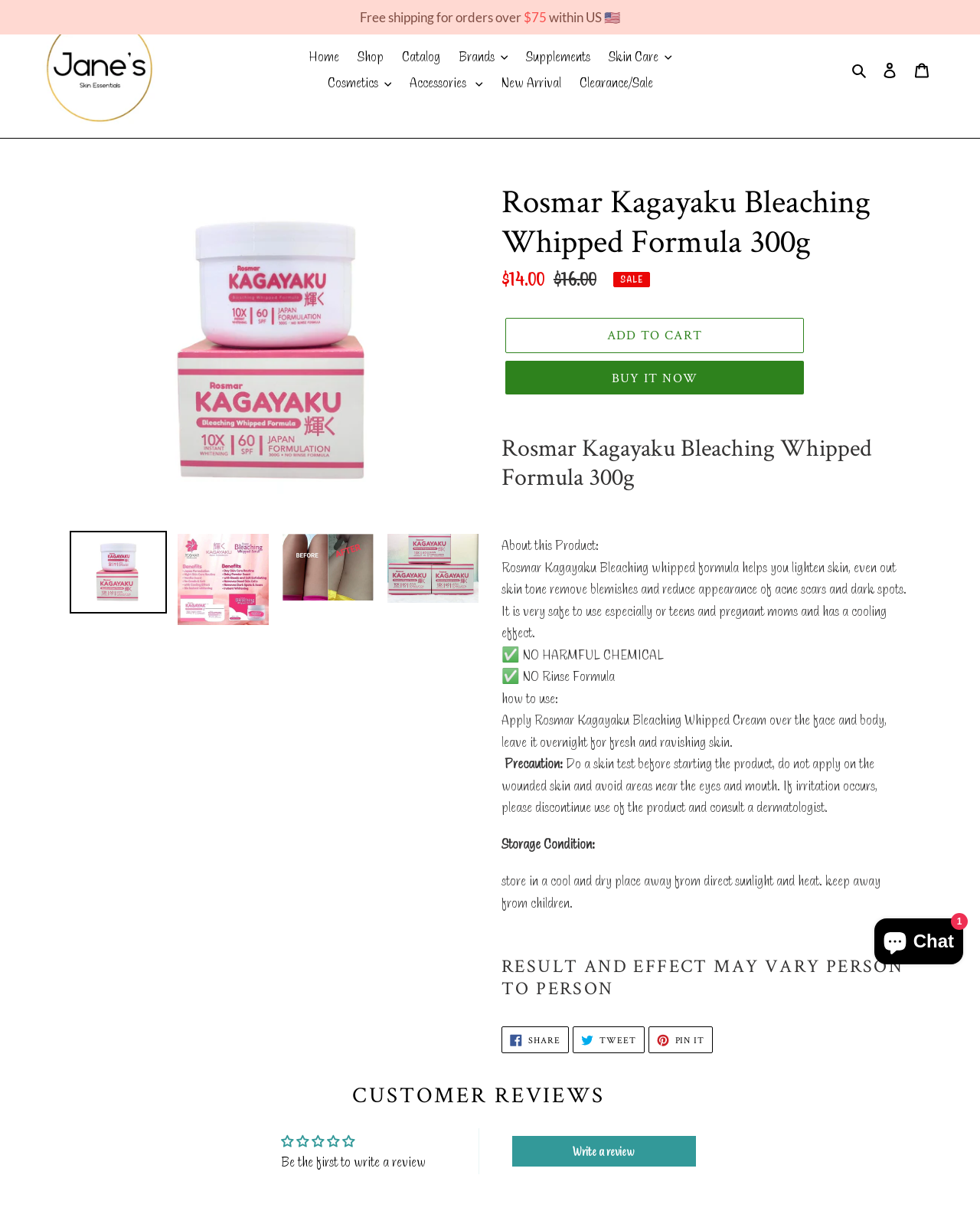Please identify the bounding box coordinates of the area that needs to be clicked to fulfill the following instruction: "Search for products."

[0.864, 0.047, 0.891, 0.066]